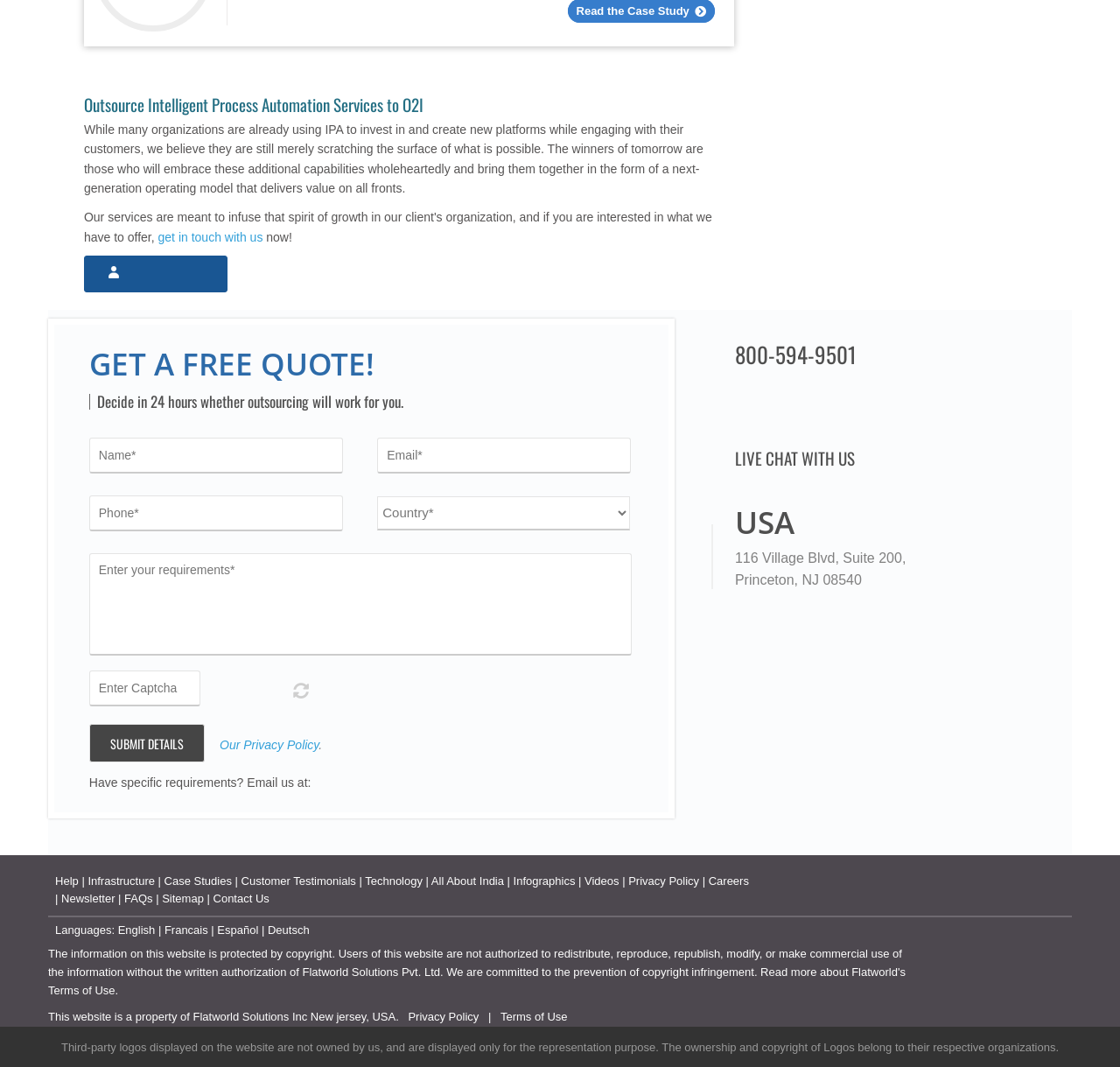Determine the bounding box coordinates of the region I should click to achieve the following instruction: "Submit details". Ensure the bounding box coordinates are four float numbers between 0 and 1, i.e., [left, top, right, bottom].

[0.08, 0.679, 0.183, 0.715]